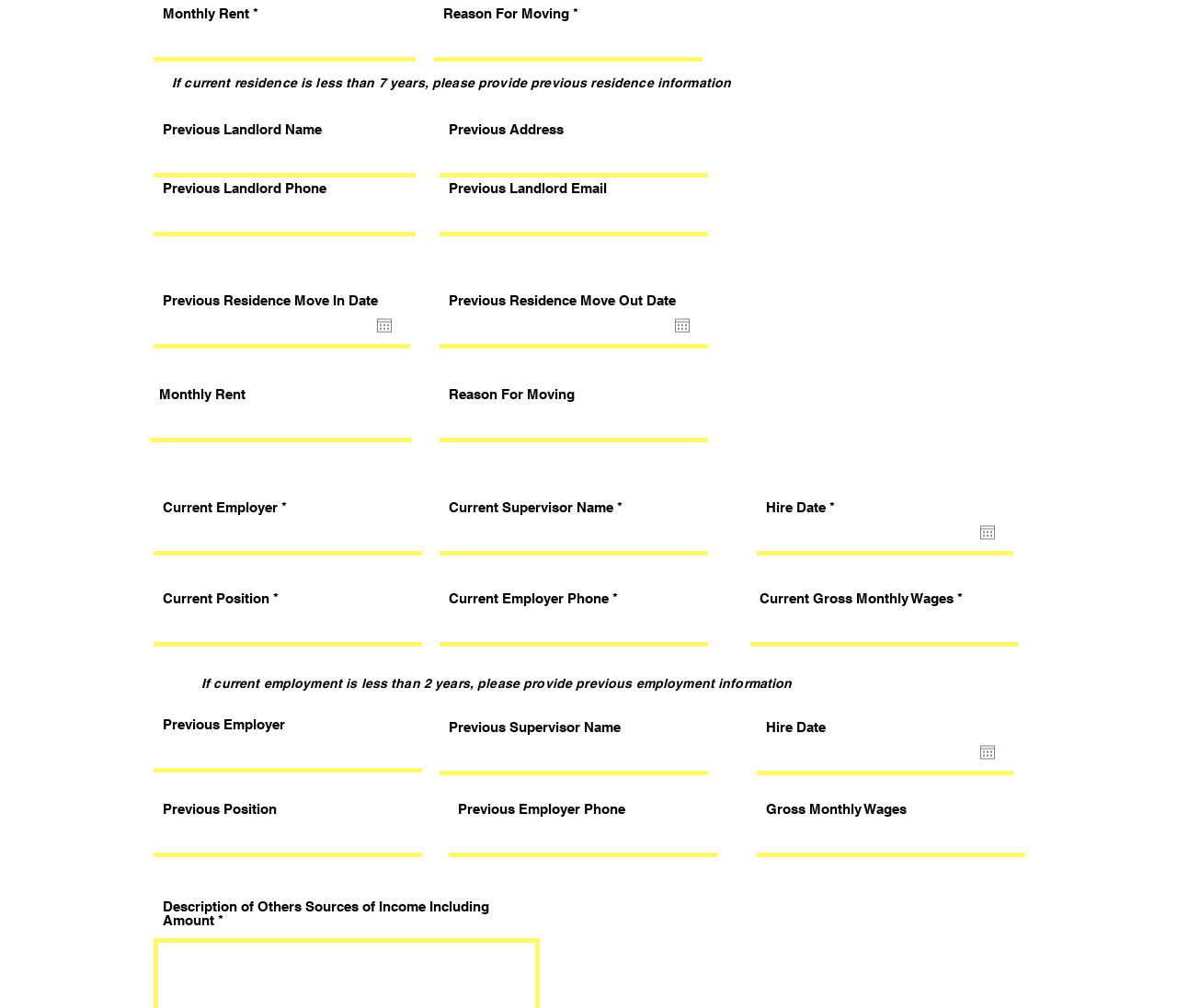Determine the bounding box coordinates of the region to click in order to accomplish the following instruction: "Enter monthly rent". Provide the coordinates as four float numbers between 0 and 1, specifically [left, top, right, bottom].

[0.13, 0.02, 0.353, 0.061]